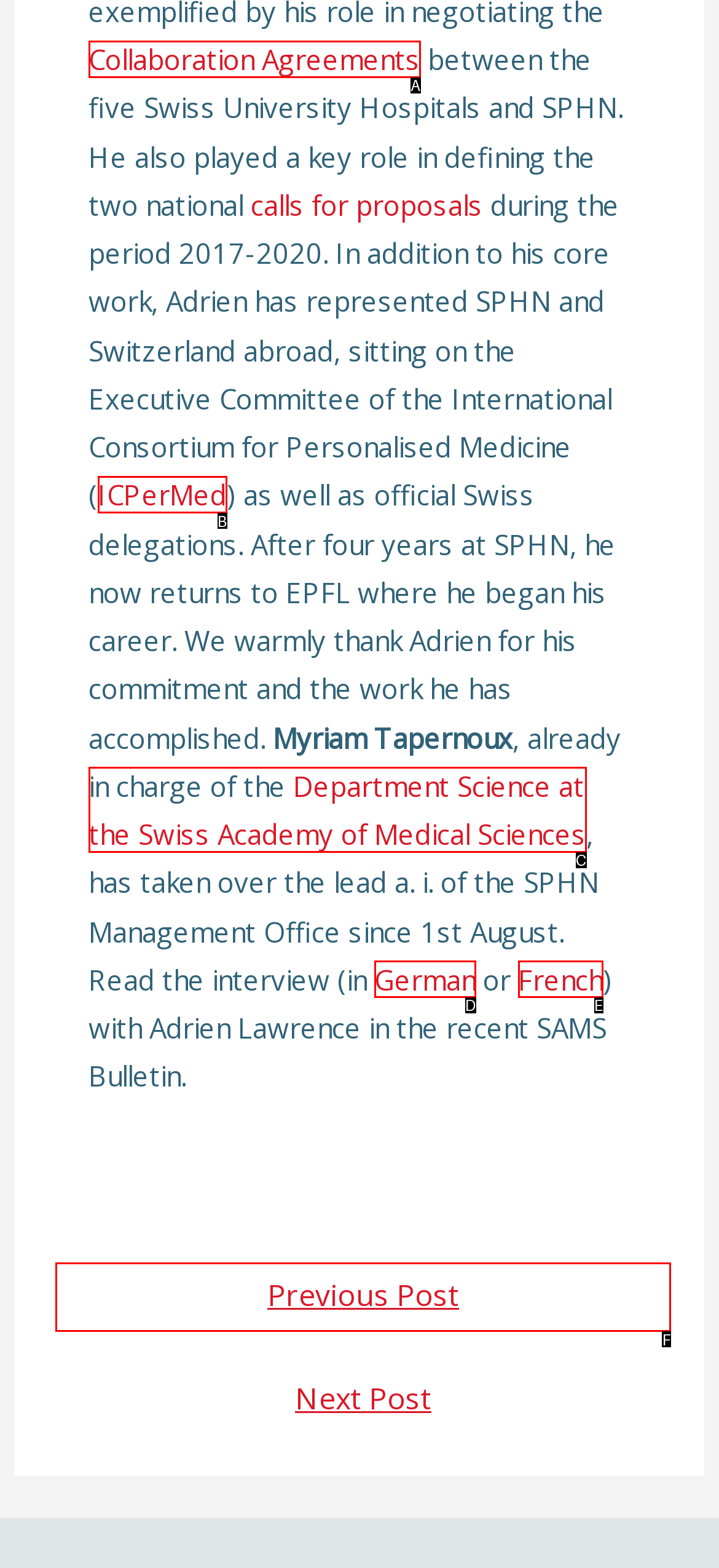Pick the HTML element that corresponds to the description: Collaboration Agreements
Answer with the letter of the correct option from the given choices directly.

A